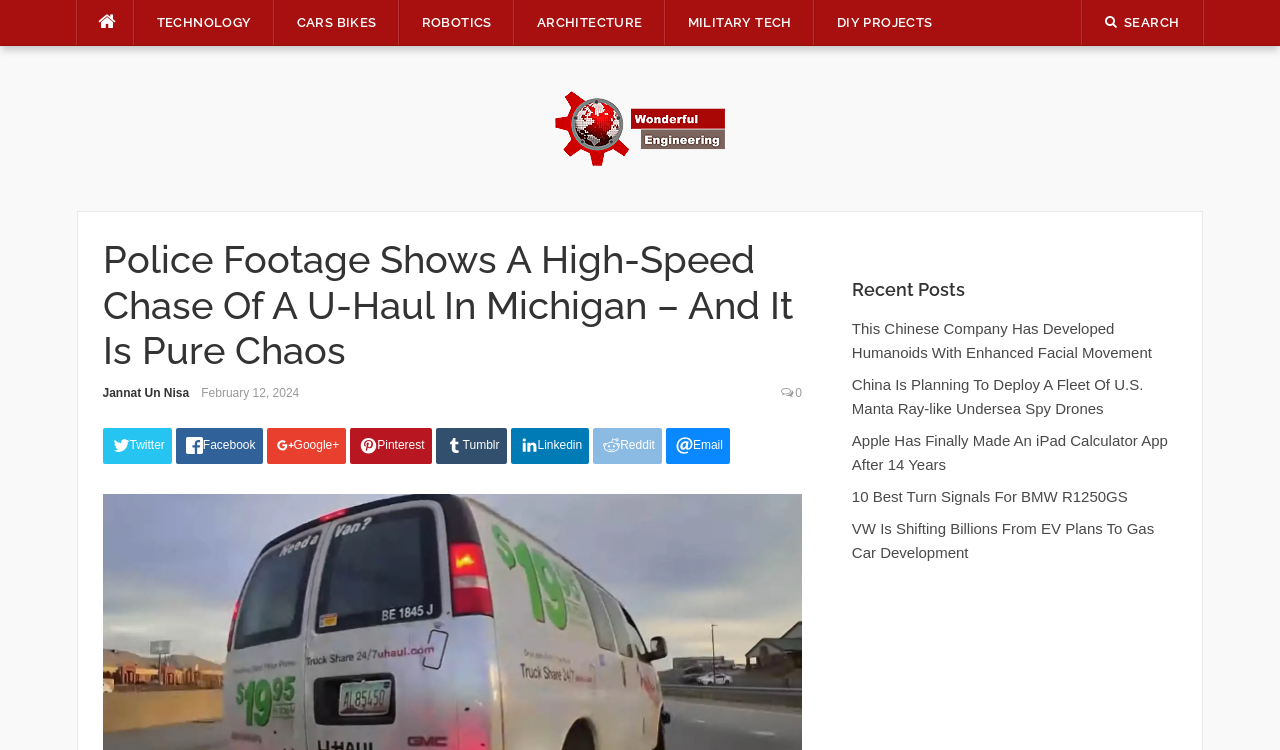What is the date of the main article?
Using the image as a reference, give a one-word or short phrase answer.

February 12, 2024